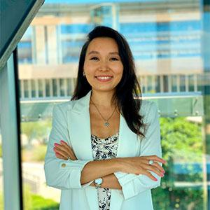Reply to the question below using a single word or brief phrase:
What is Binur Yermukanova's field of study?

Industrial Organization and Behavioral Economics